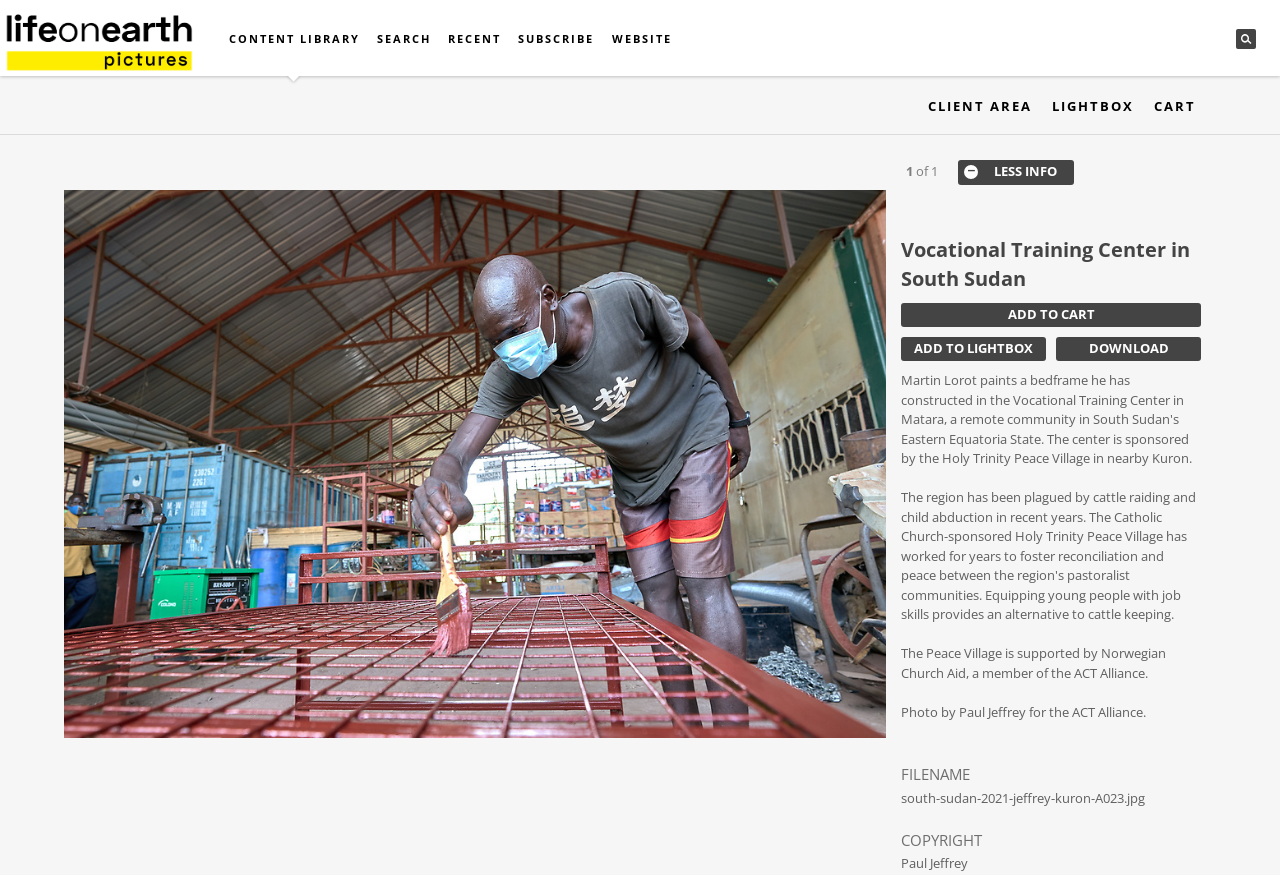Use a single word or phrase to answer the question: What is the occupation of Martin Lorot in the image?

paints a bedframe